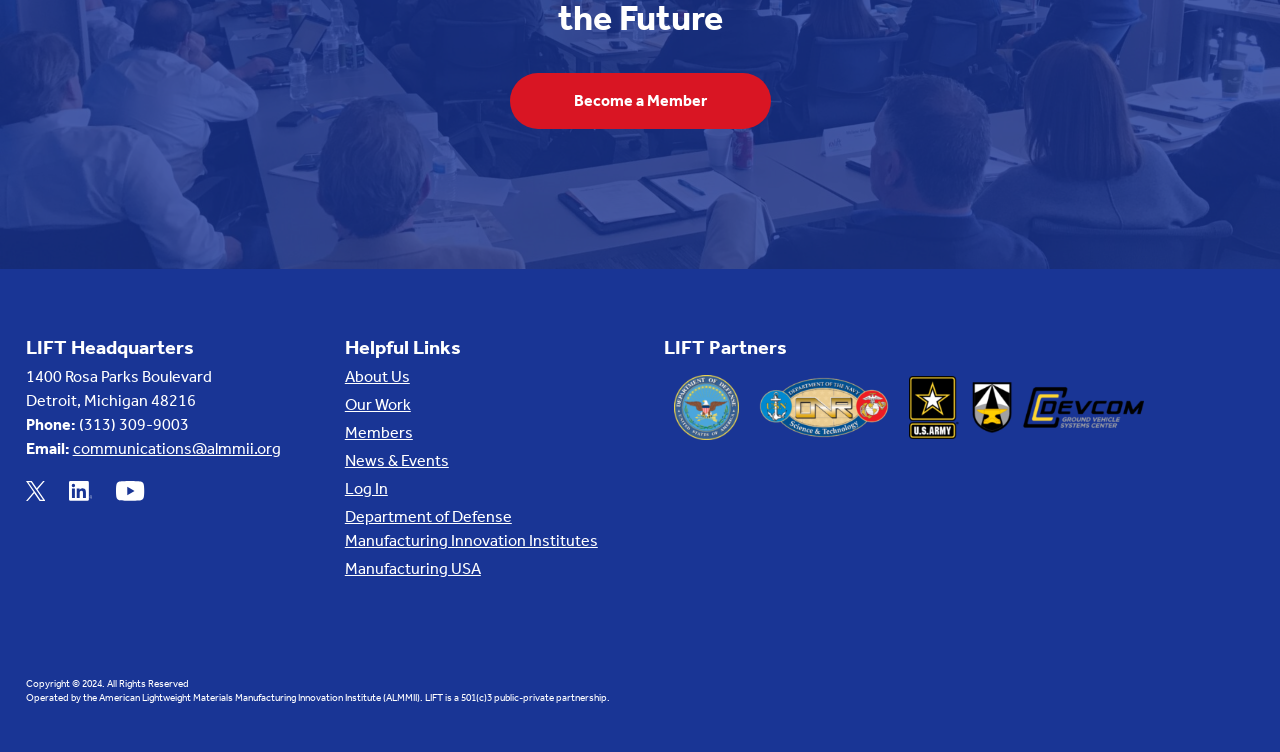Determine the bounding box for the UI element described here: "About Us".

[0.269, 0.485, 0.32, 0.517]